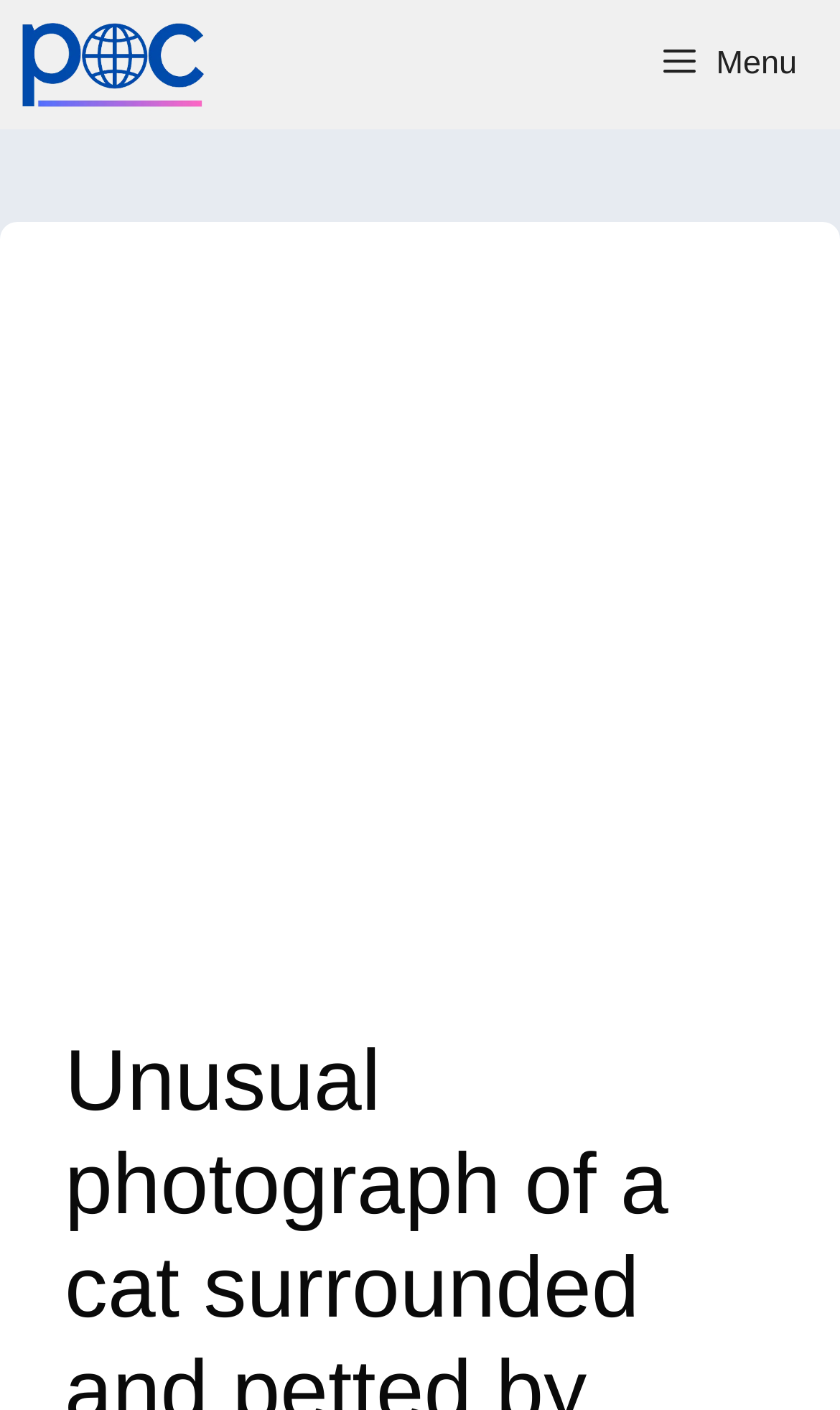Provide the bounding box coordinates in the format (top-left x, top-left y, bottom-right x, bottom-right y). All values are floating point numbers between 0 and 1. Determine the bounding box coordinate of the UI element described as: title="Michael Broad"

[0.026, 0.0, 0.268, 0.092]